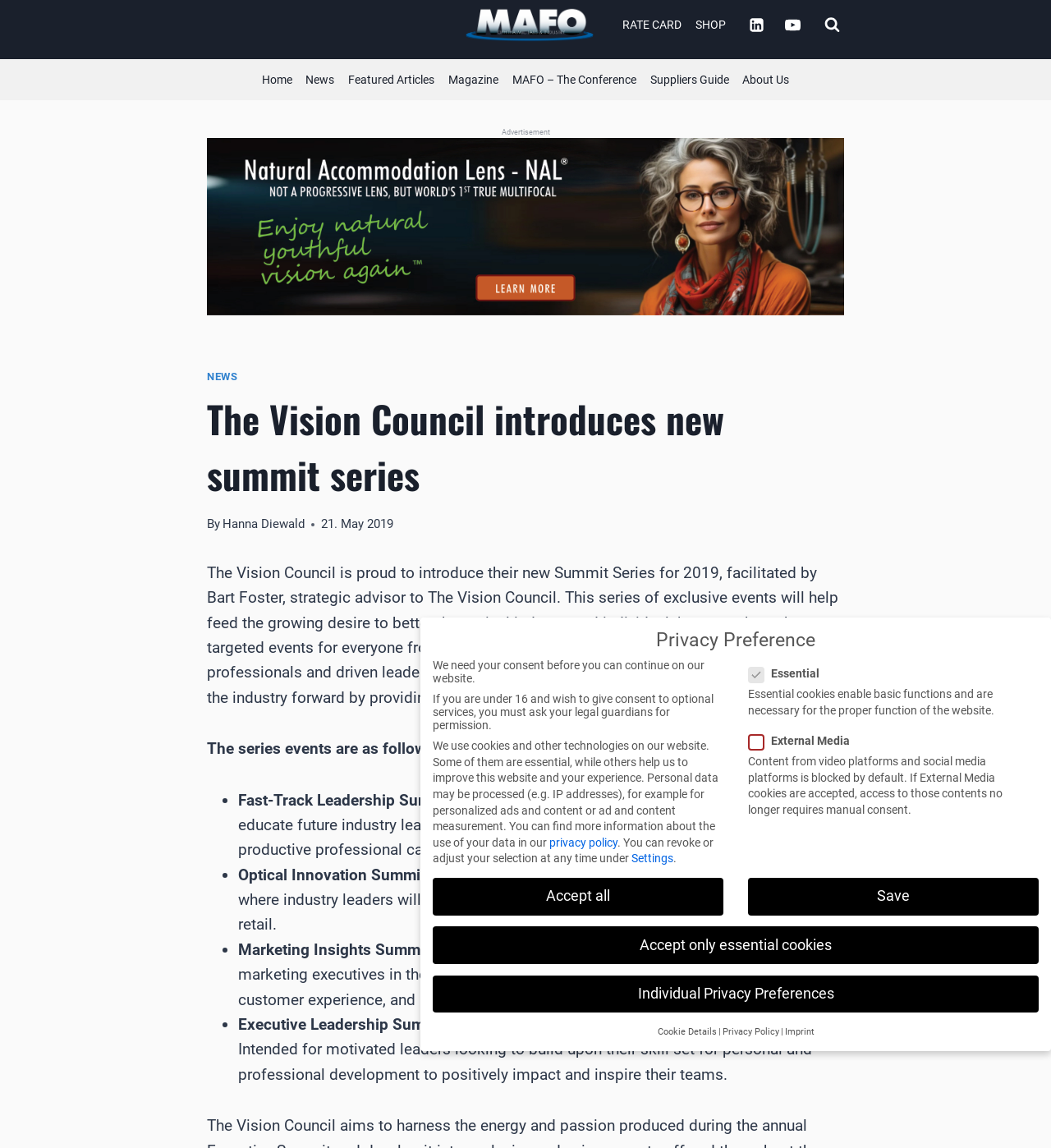Please identify the bounding box coordinates of the clickable element to fulfill the following instruction: "Click the MAFO link". The coordinates should be four float numbers between 0 and 1, i.e., [left, top, right, bottom].

[0.434, 0.006, 0.574, 0.038]